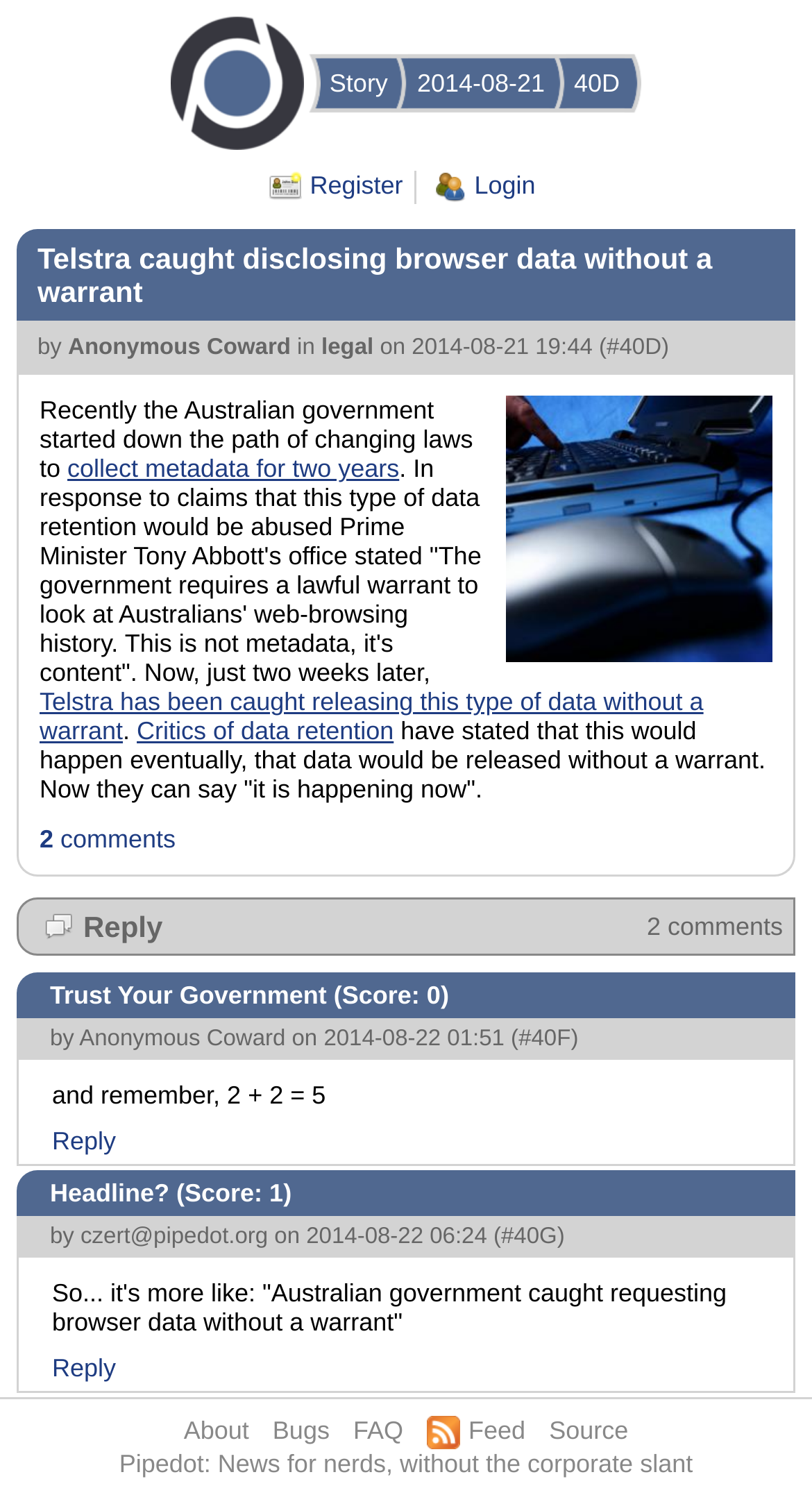Refer to the image and provide a thorough answer to this question:
What is the username of the person who wrote the second article?

I found the username by looking at the second article, where it says 'by Anonymous Coward on 2014-08-22 01:51 (#40F)'.